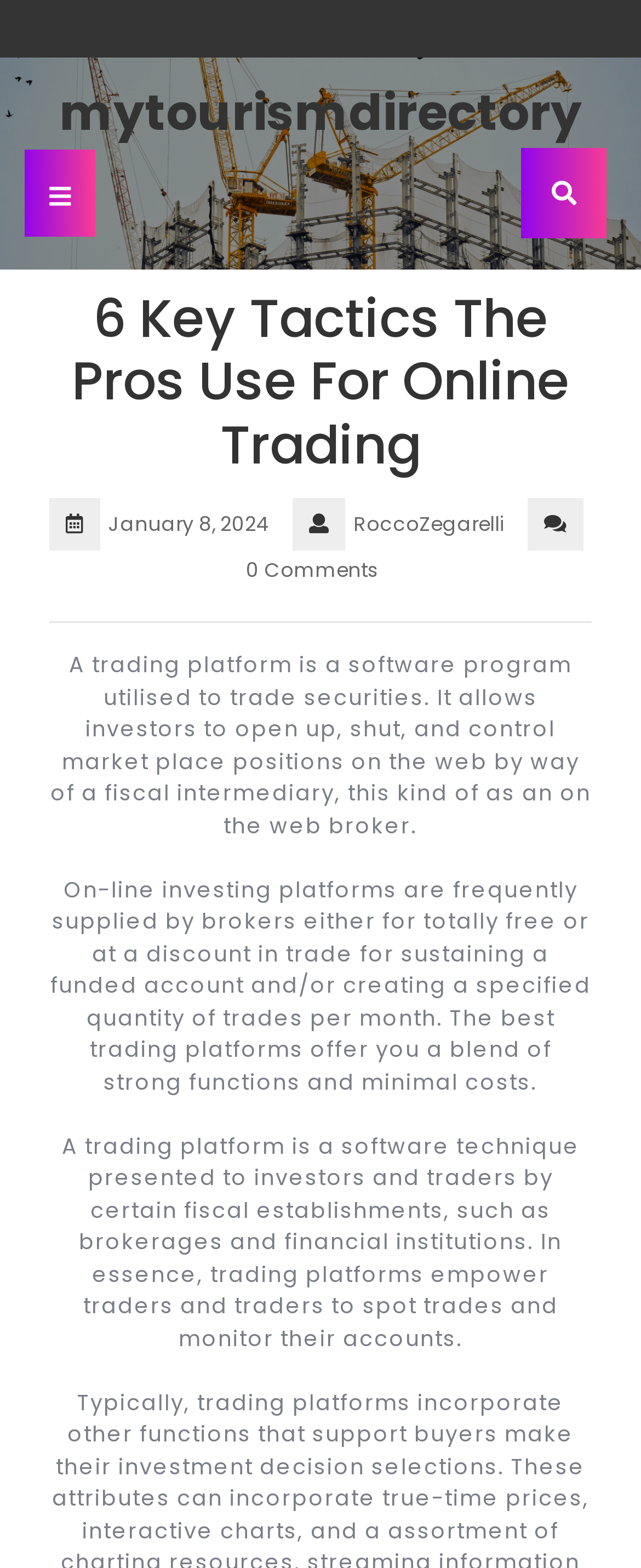Generate a thorough caption detailing the webpage content.

The webpage is about online trading, specifically discussing key tactics used by professionals. At the top left, there is a heading "mytourismdirectory" which is also a link. Next to it, there is an "Open Button" with an icon. On the top right, there is another button with a search icon.

Below the top section, there is a main heading "6 Key Tactics The Pros Use For Online Trading" followed by the date "January 8, 2024" and the author's name "RoccoZegarelli" on the same line. On the next line, there is a text "0 Comments". A horizontal separator line divides the top section from the main content.

The main content consists of three paragraphs of text. The first paragraph explains what a trading platform is and how it allows investors to trade securities online. The second paragraph discusses online investing platforms, their features, and costs. The third paragraph provides more information about trading platforms, their purpose, and how they enable traders to place trades and monitor their accounts.